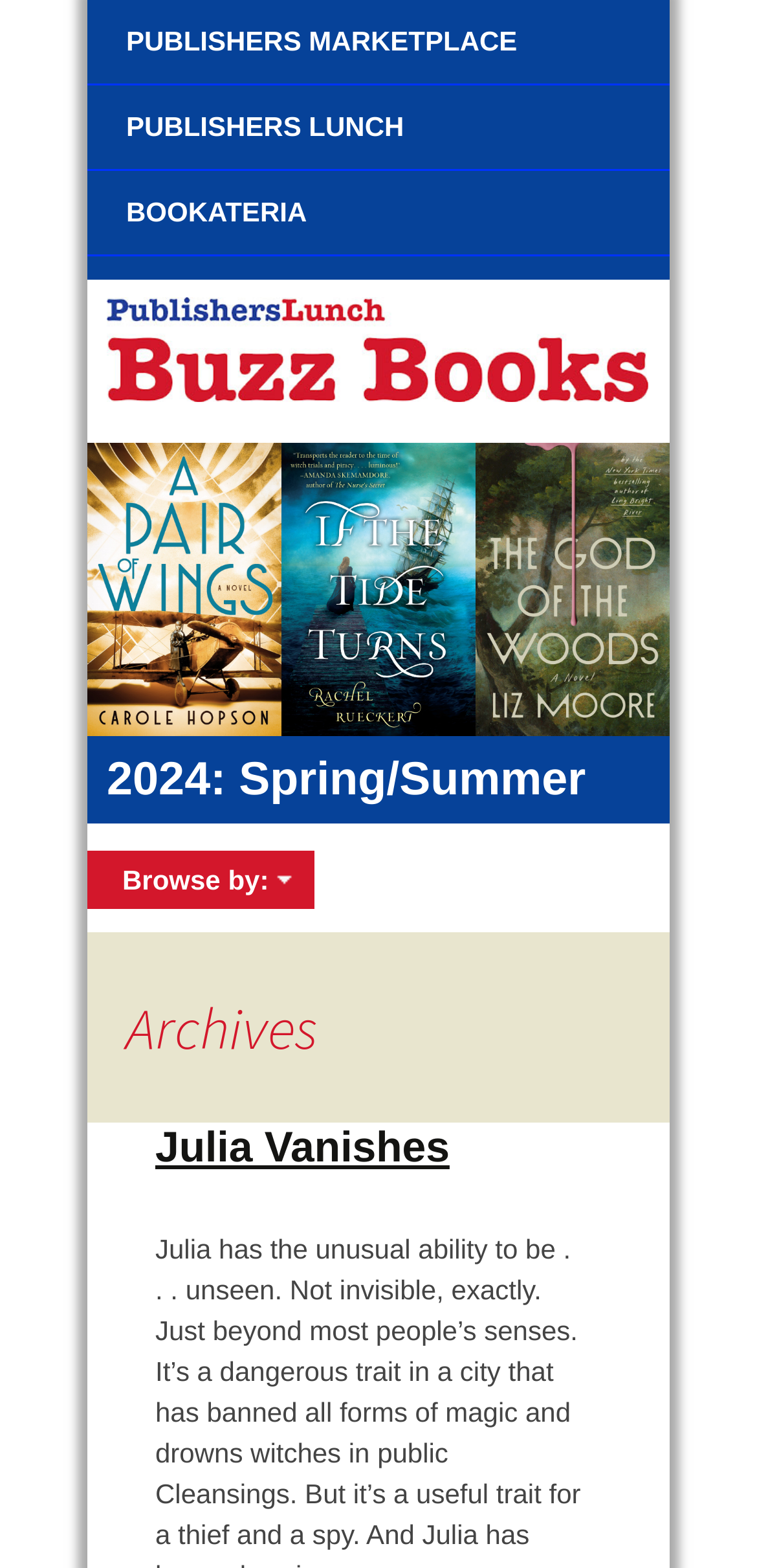Respond to the following query with just one word or a short phrase: 
What is the name of the book mentioned in the webpage?

Julia Vanishes